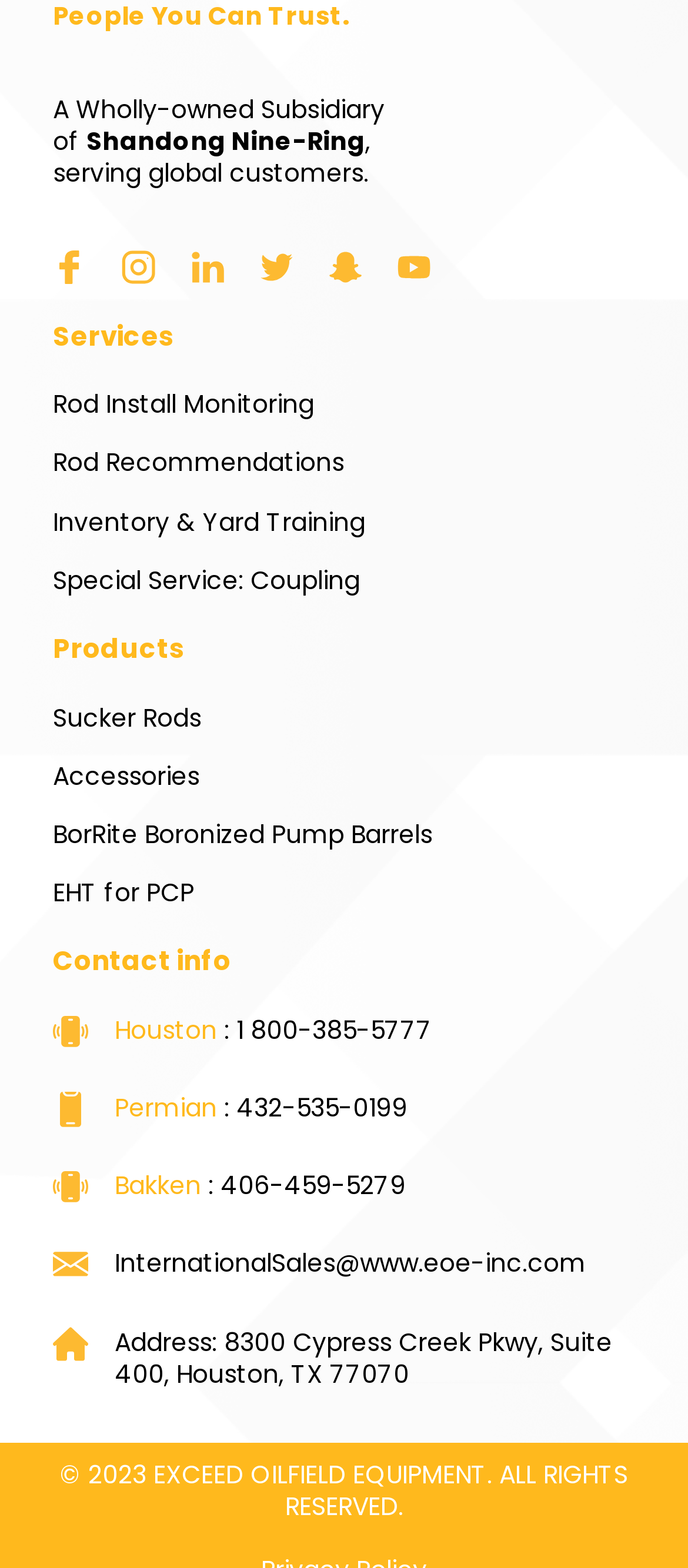Please specify the bounding box coordinates of the clickable region necessary for completing the following instruction: "Get International Sales email". The coordinates must consist of four float numbers between 0 and 1, i.e., [left, top, right, bottom].

[0.167, 0.795, 0.851, 0.817]